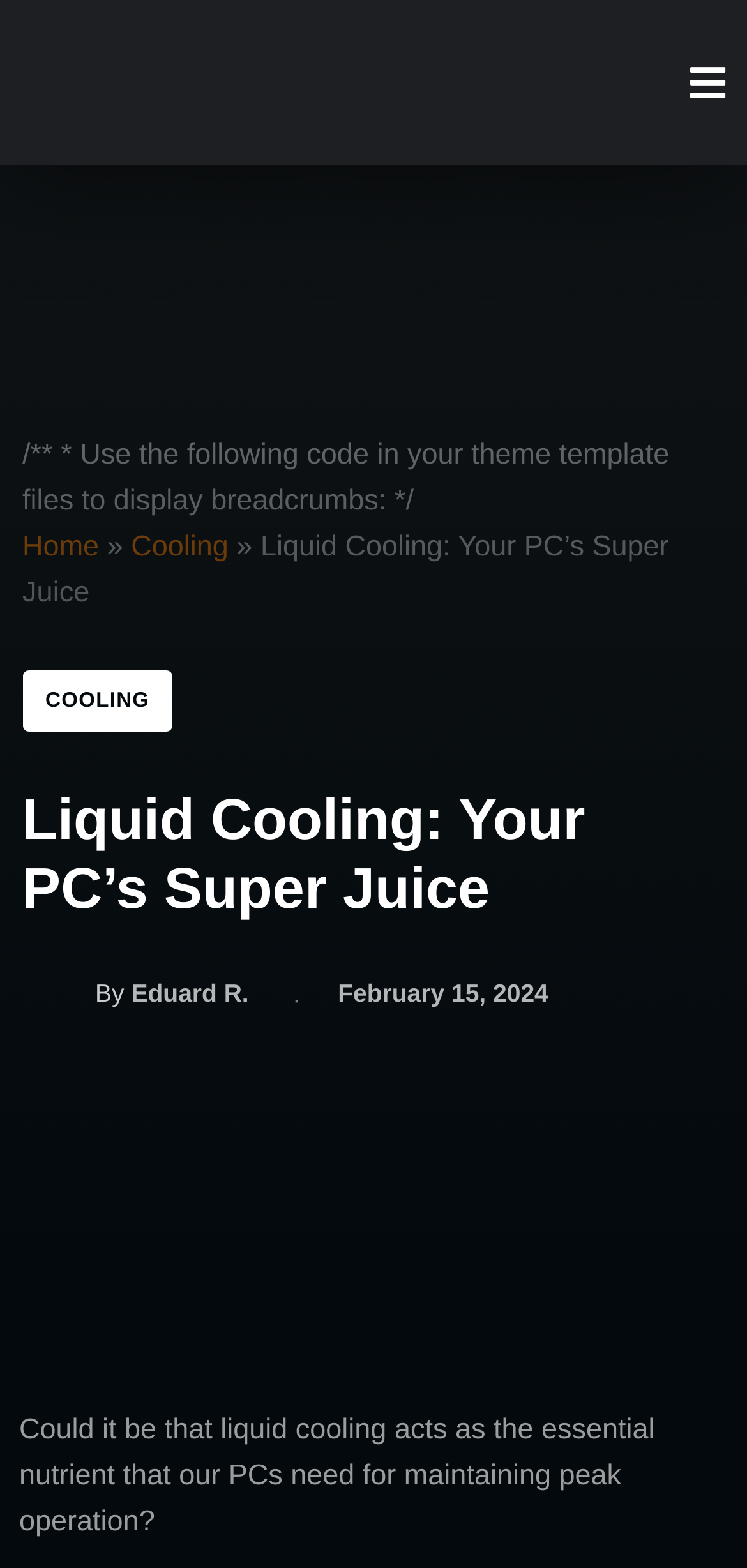Can you extract the headline from the webpage for me?

Liquid Cooling: Your PC’s Super Juice